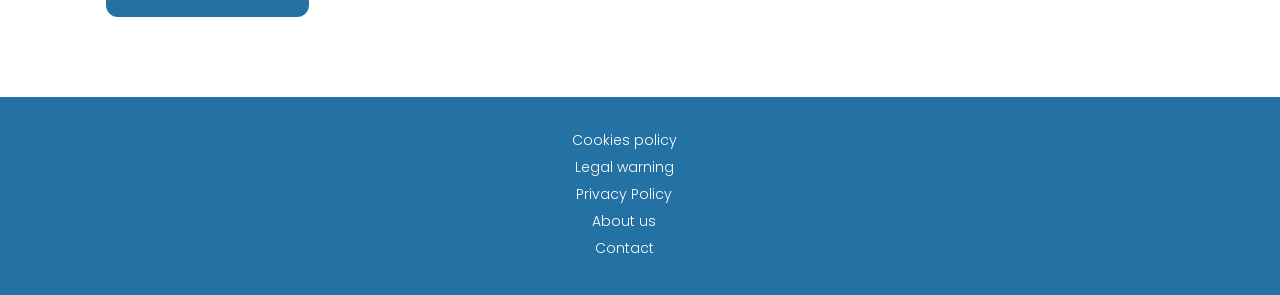Specify the bounding box coordinates (top-left x, top-left y, bottom-right x, bottom-right y) of the UI element in the screenshot that matches this description: Contact

[0.464, 0.806, 0.511, 0.874]